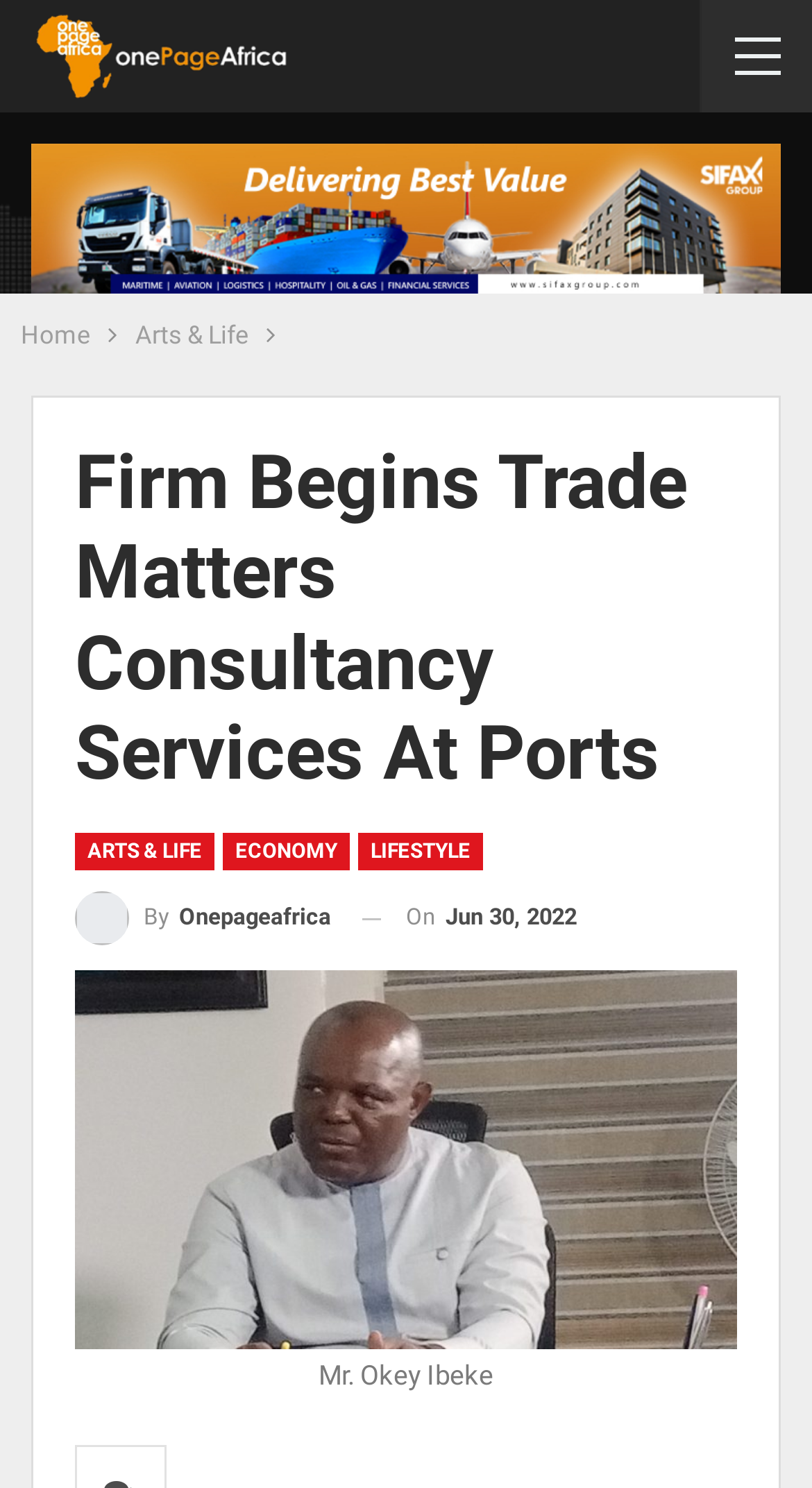Offer a meticulous description of the webpage's structure and content.

The webpage is about a consulting firm, International Trade Advisory Services Limited, which has expertise in customs clearing procedures and other trade matters. 

At the top of the page, there is a complementary section with an advertisement image and a link to the advertisement. Next to it, there is an image of OnePage Africa. 

Below the advertisement, there is a navigation section with breadcrumbs, containing links to "Home" and "Arts & Life". 

The main content of the page is an article with a heading "Firm Begins Trade Matters Consultancy Services At Ports". The article is categorized under "Arts & Life" and has links to other categories such as "ECONOMY" and "LIFESTYLE" above it. 

There is a byline "By Onepageafrica" and a timestamp "On Jun 30, 2022" below the category links. 

The article has a figure with a link and a figcaption, which contains the text "Mr. Okey Ibeke". The figure is likely an image related to the article's content.